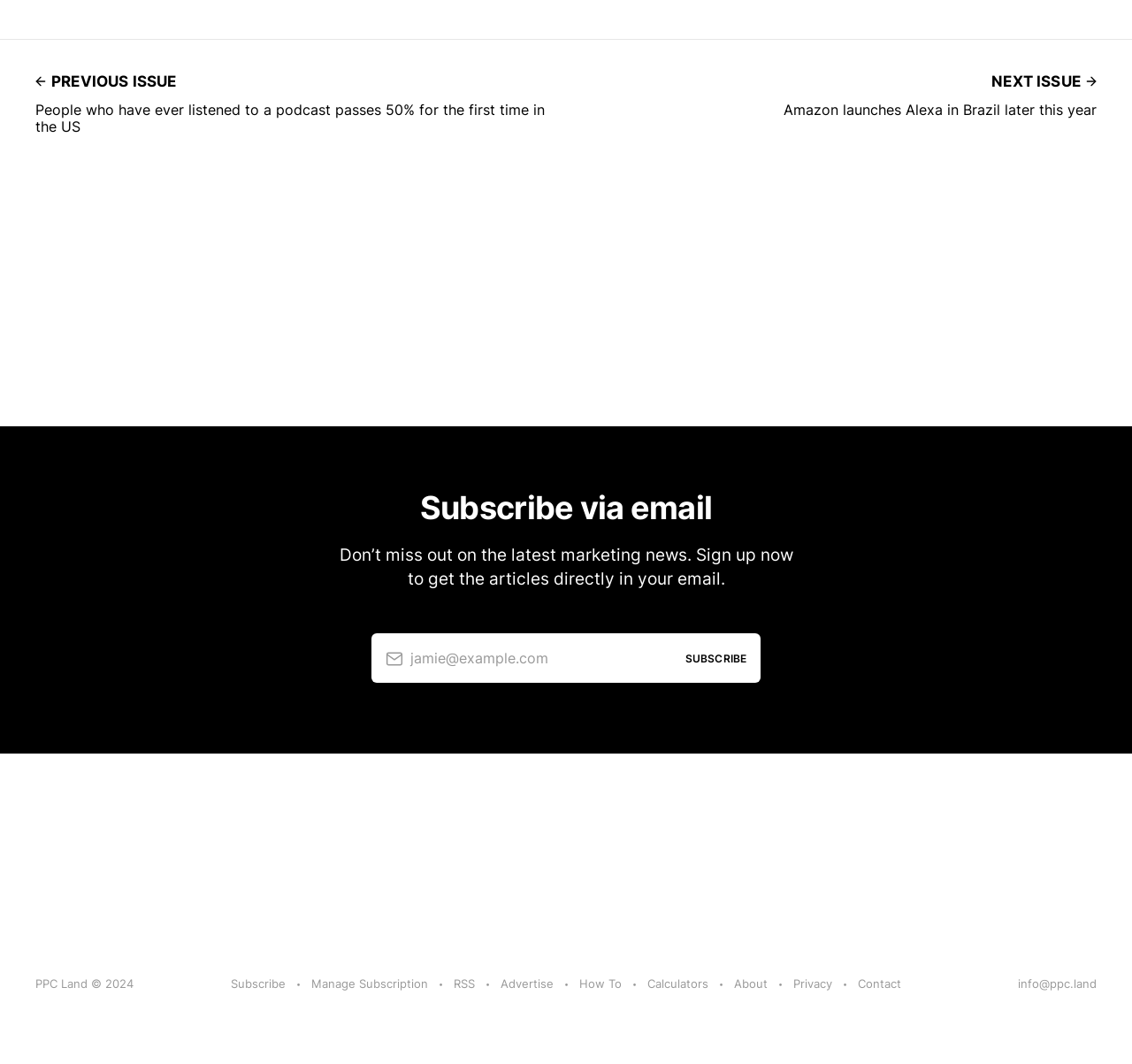Identify the bounding box coordinates for the element you need to click to achieve the following task: "Contact the website administrator". The coordinates must be four float values ranging from 0 to 1, formatted as [left, top, right, bottom].

[0.899, 0.918, 0.969, 0.931]